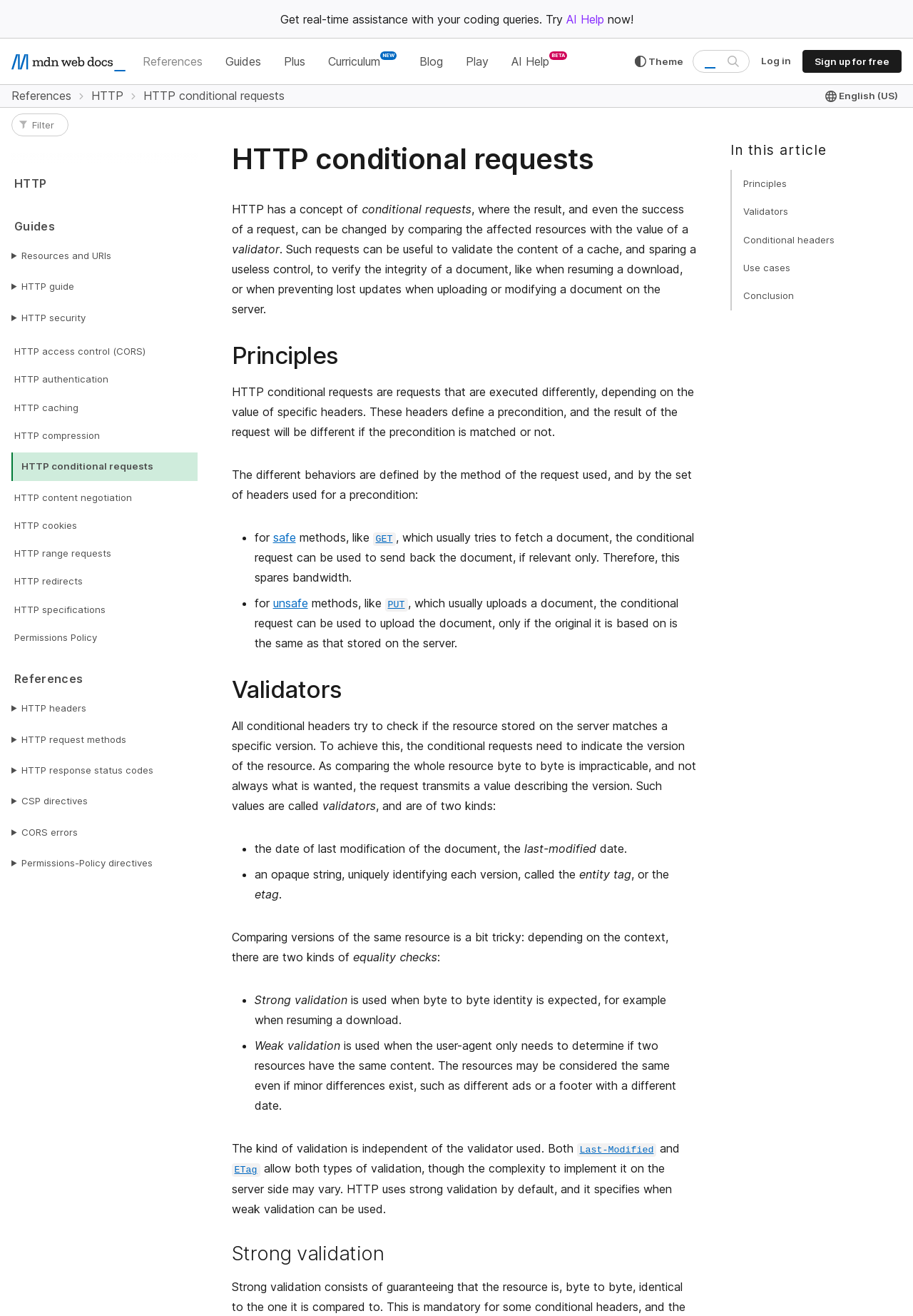Determine the bounding box coordinates for the UI element described. Format the coordinates as (top-left x, top-left y, bottom-right x, bottom-right y) and ensure all values are between 0 and 1. Element description: Sign up for free

[0.879, 0.038, 0.988, 0.055]